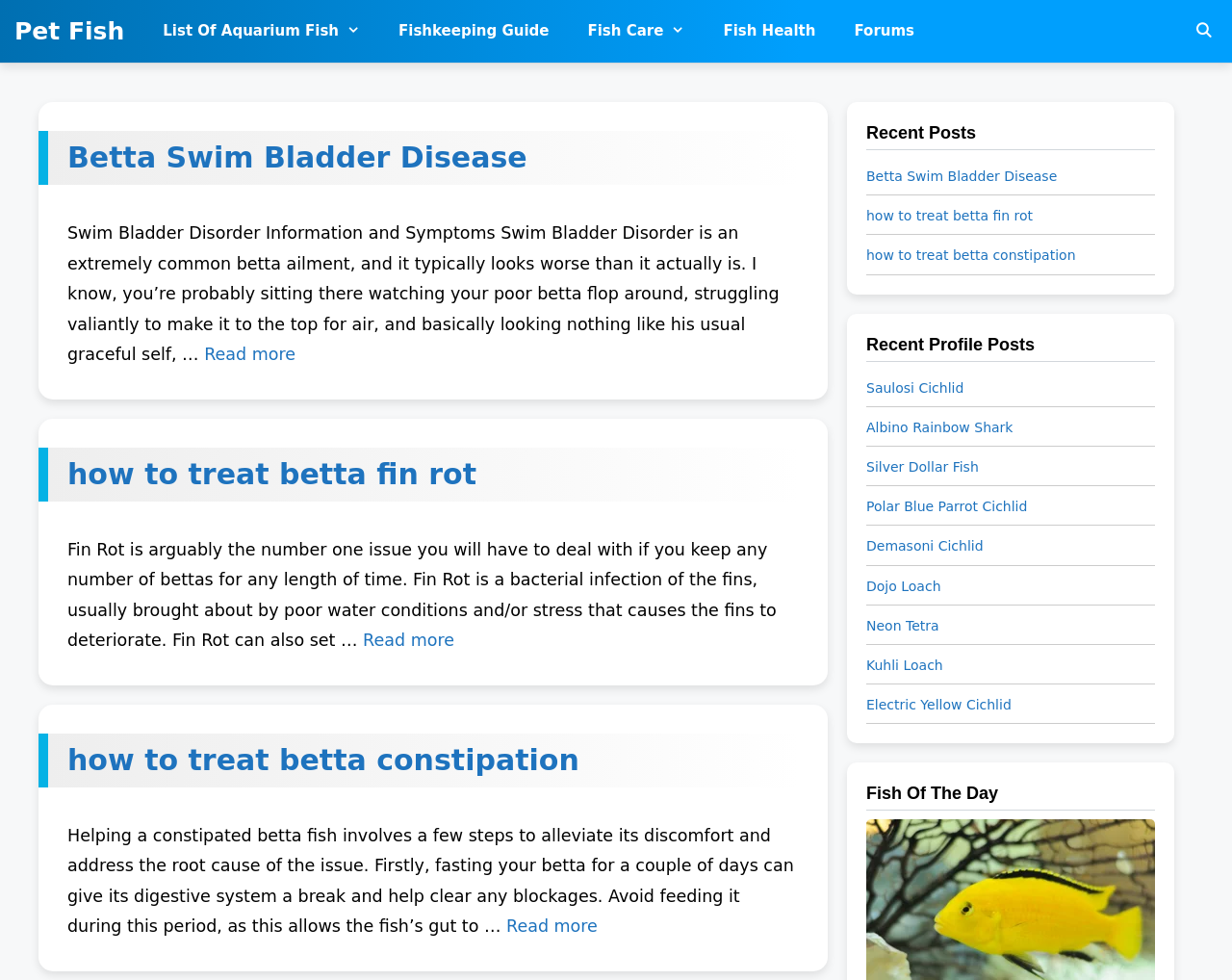Identify the bounding box coordinates for the region of the element that should be clicked to carry out the instruction: "View the recent post about how to treat betta constipation". The bounding box coordinates should be four float numbers between 0 and 1, i.e., [left, top, right, bottom].

[0.703, 0.249, 0.938, 0.274]